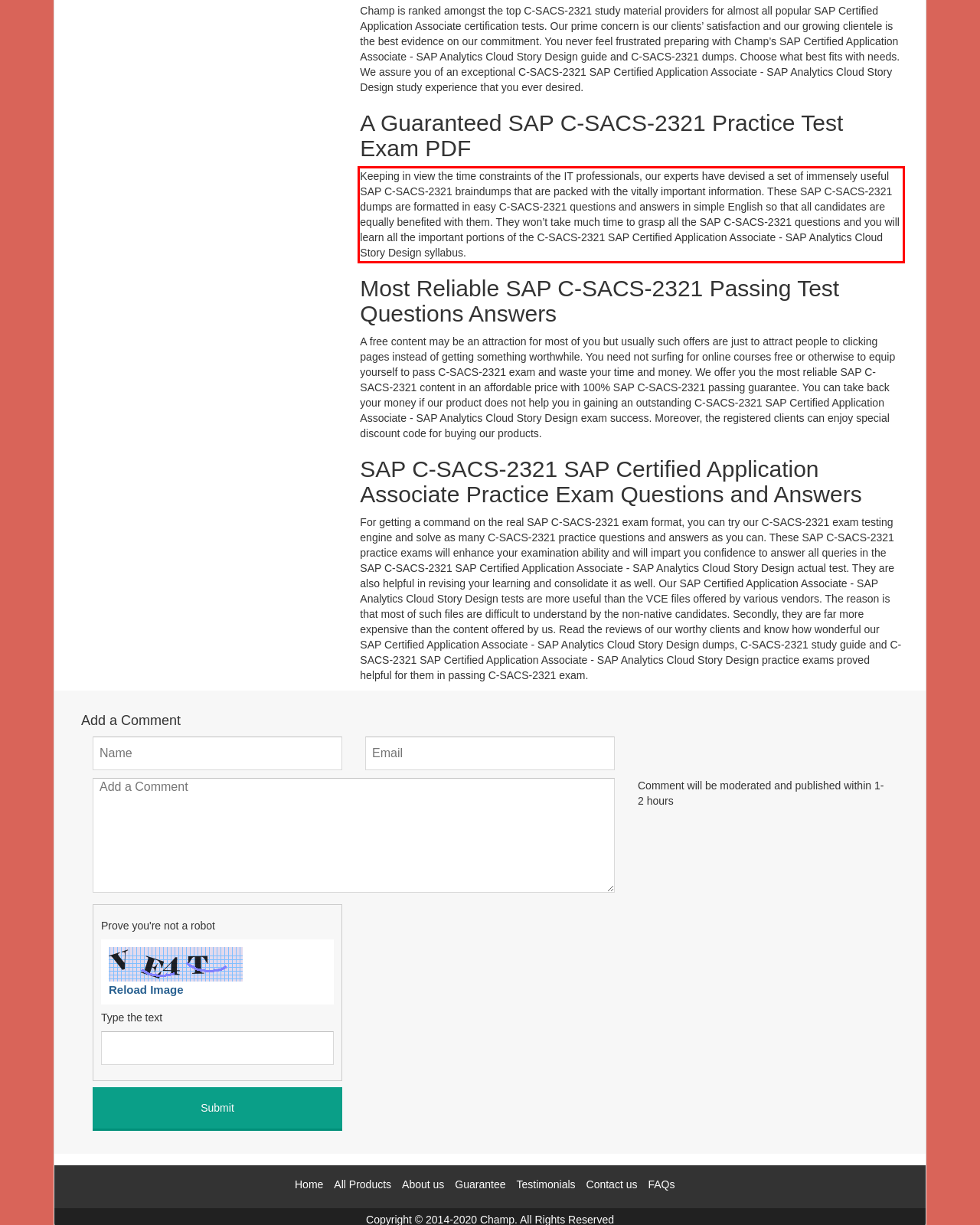Identify and transcribe the text content enclosed by the red bounding box in the given screenshot.

Keeping in view the time constraints of the IT professionals, our experts have devised a set of immensely useful SAP C-SACS-2321 braindumps that are packed with the vitally important information. These SAP C-SACS-2321 dumps are formatted in easy C-SACS-2321 questions and answers in simple English so that all candidates are equally benefited with them. They won’t take much time to grasp all the SAP C-SACS-2321 questions and you will learn all the important portions of the C-SACS-2321 SAP Certified Application Associate - SAP Analytics Cloud Story Design syllabus.